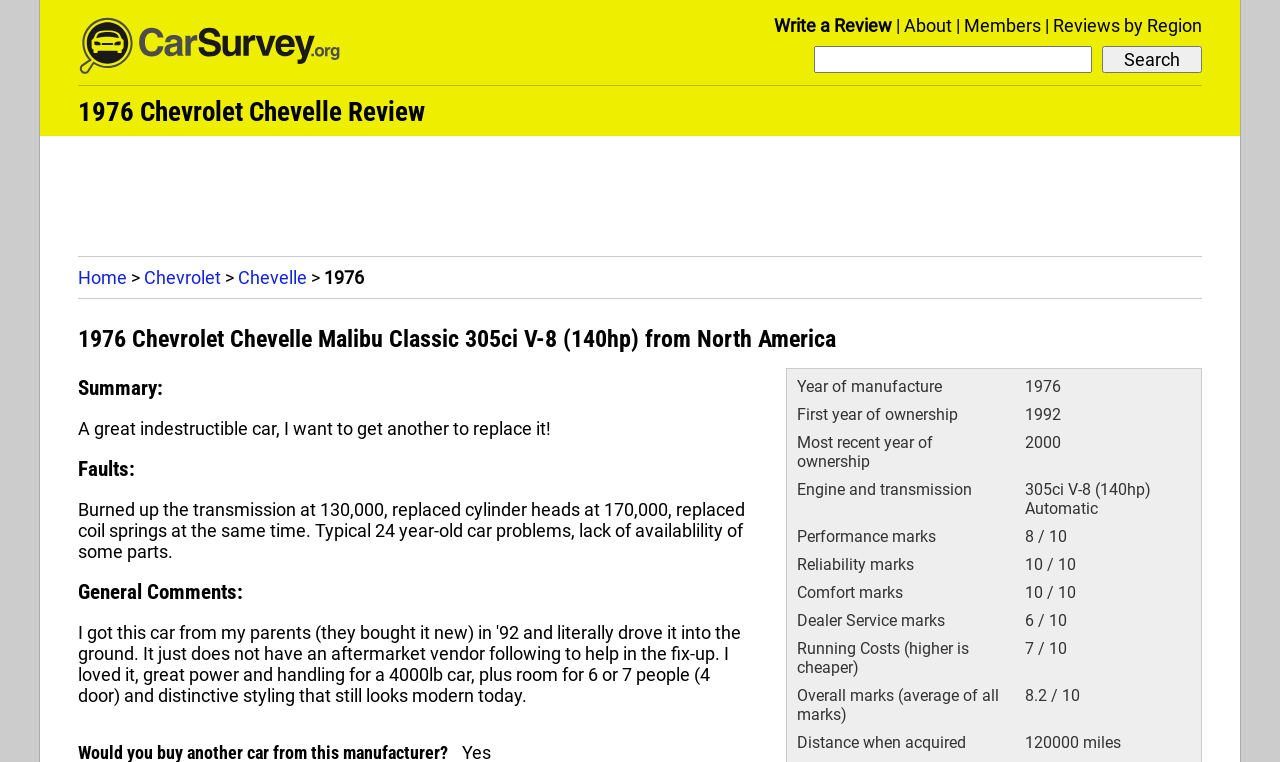Find the bounding box coordinates of the clickable area required to complete the following action: "View the 'Faults' of the car".

[0.061, 0.599, 0.587, 0.631]